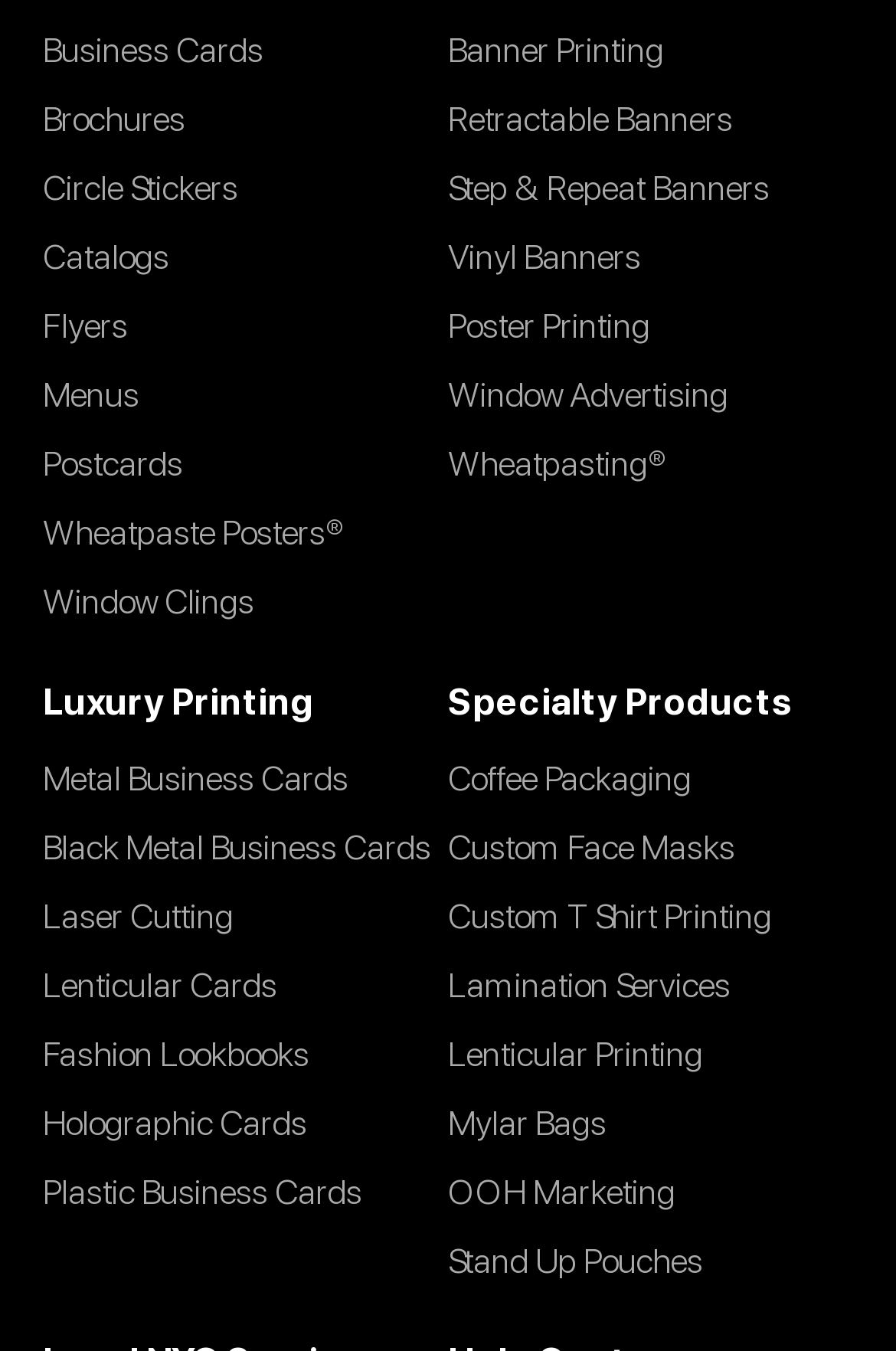Determine the bounding box coordinates of the element's region needed to click to follow the instruction: "Check out Stand Up Pouches". Provide these coordinates as four float numbers between 0 and 1, formatted as [left, top, right, bottom].

[0.5, 0.919, 0.785, 0.95]